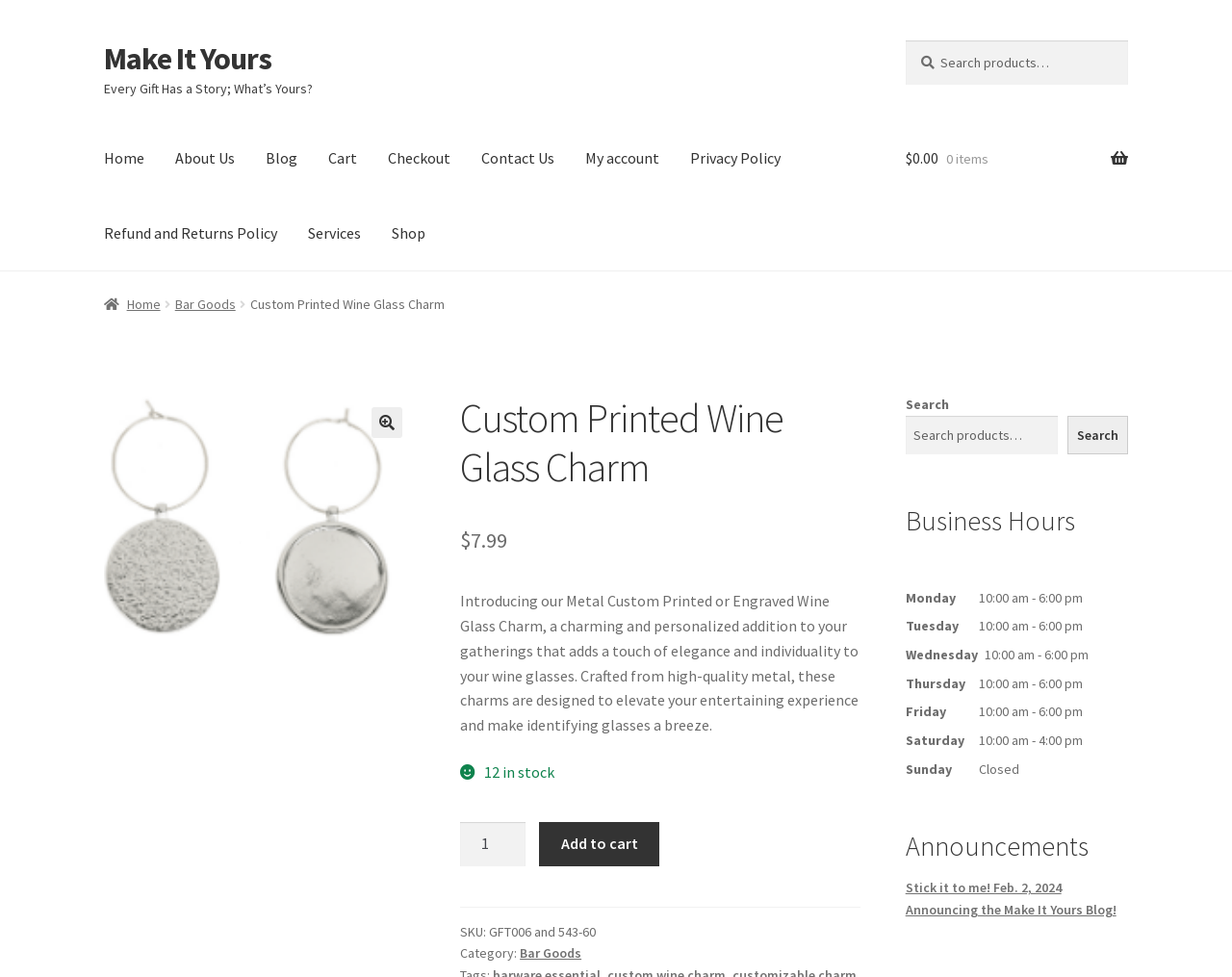What is the business hour on Monday?
Based on the visual details in the image, please answer the question thoroughly.

The business hour on Monday can be found in the business hours section, where it is stated as 'Monday: 10:00 am - 6:00 pm'.